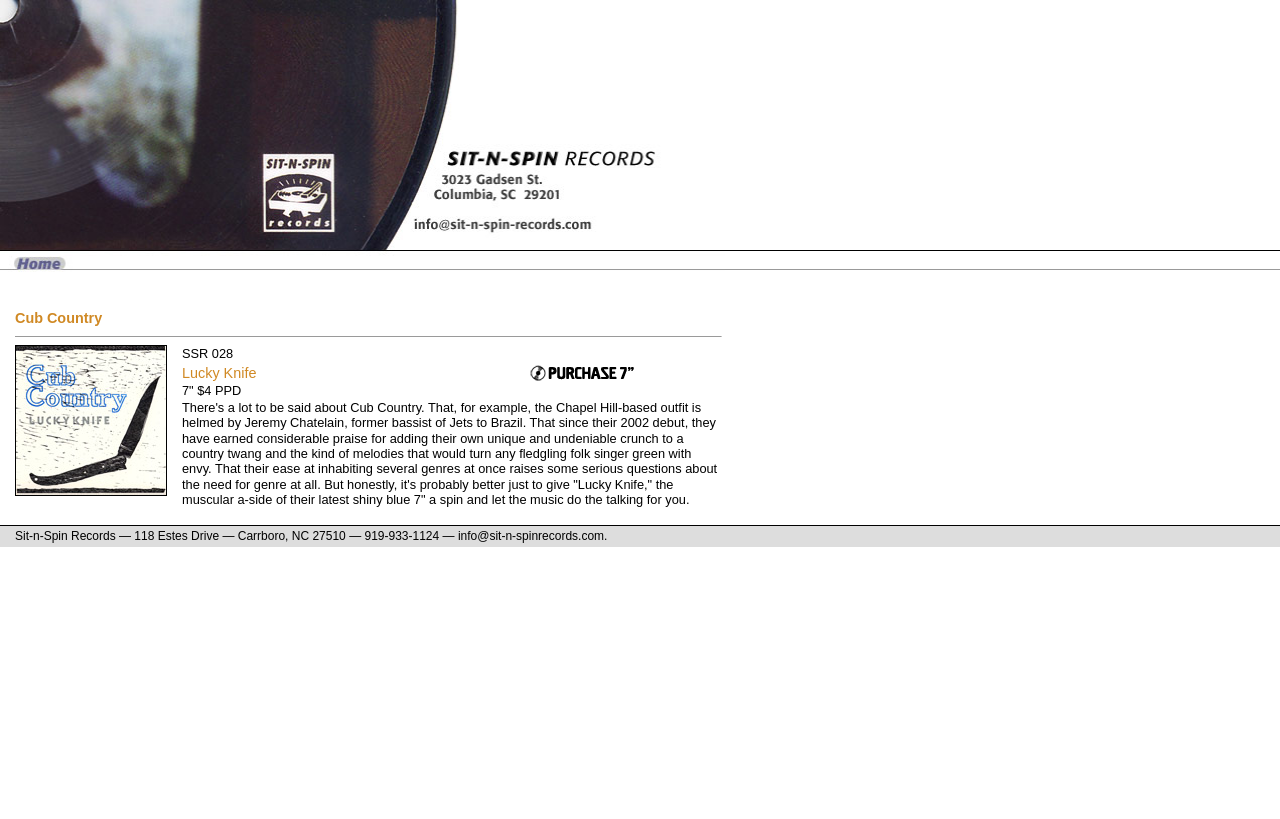Answer the question below in one word or phrase:
What is the name of the record store?

Sit-n-Spin Records